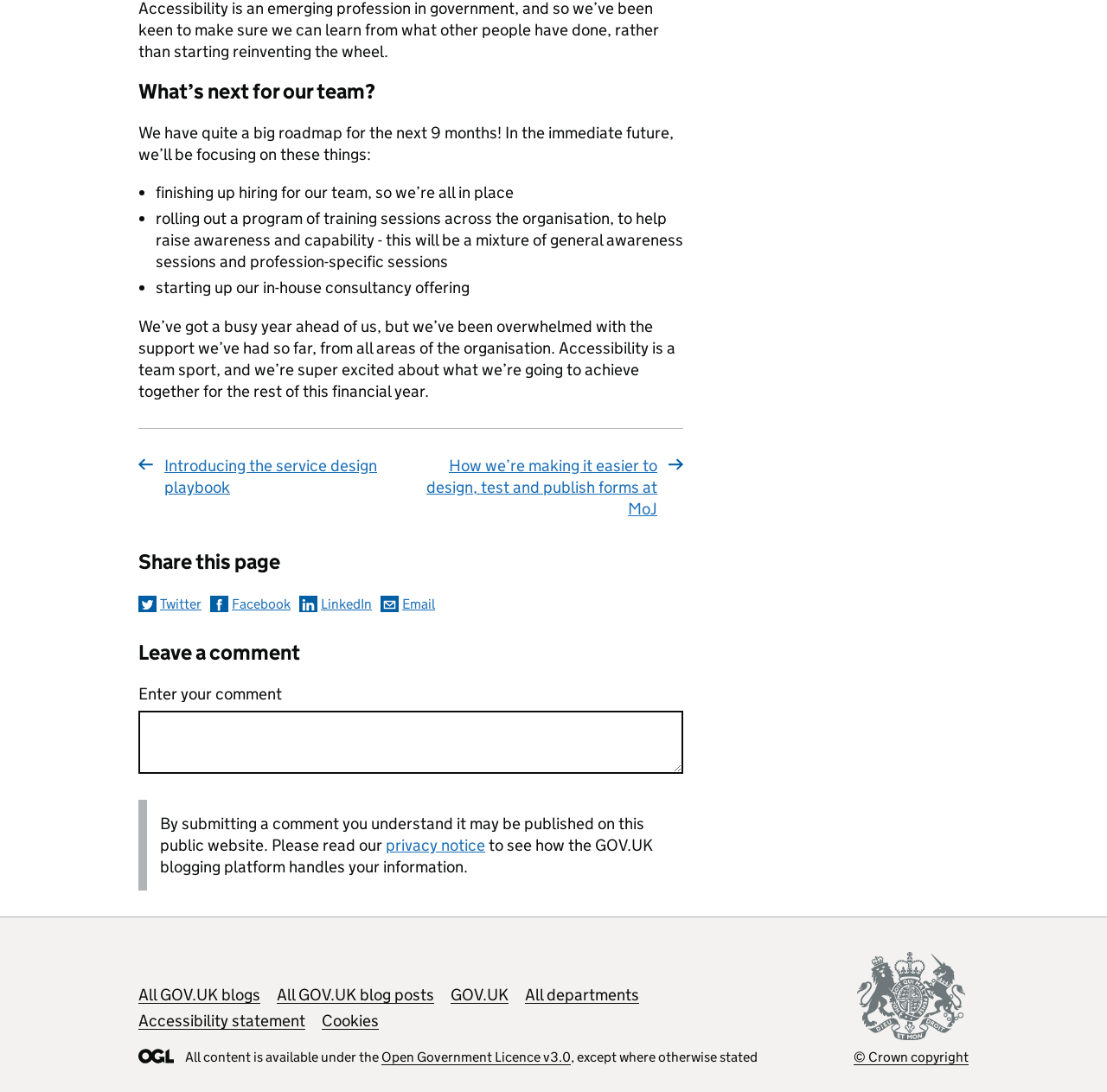Provide the bounding box coordinates for the area that should be clicked to complete the instruction: "Enter a comment".

[0.125, 0.651, 0.617, 0.709]